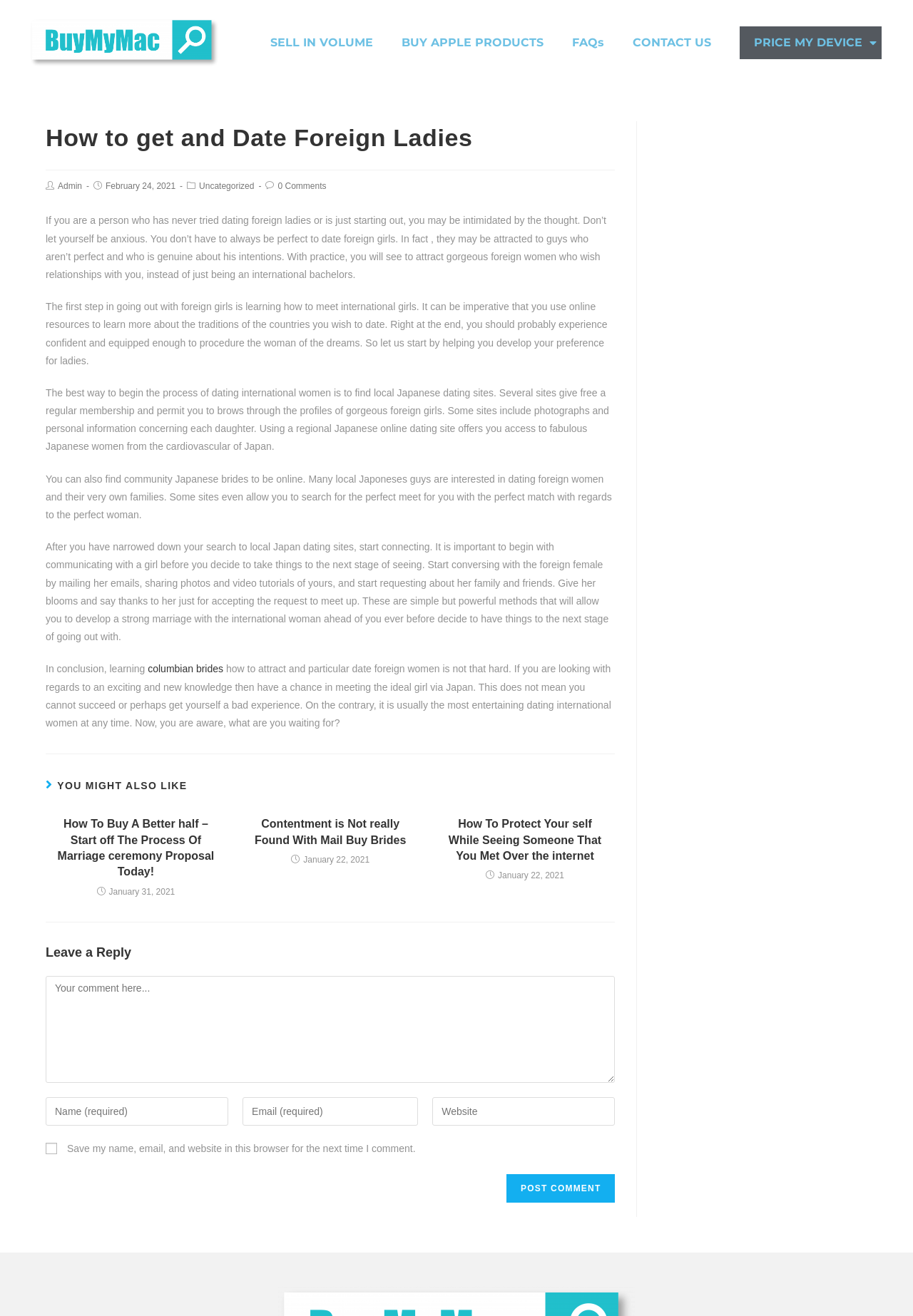Given the description PRICE MY DEVICE, predict the bounding box coordinates of the UI element. Ensure the coordinates are in the format (top-left x, top-left y, bottom-right x, bottom-right y) and all values are between 0 and 1.

[0.81, 0.02, 0.976, 0.045]